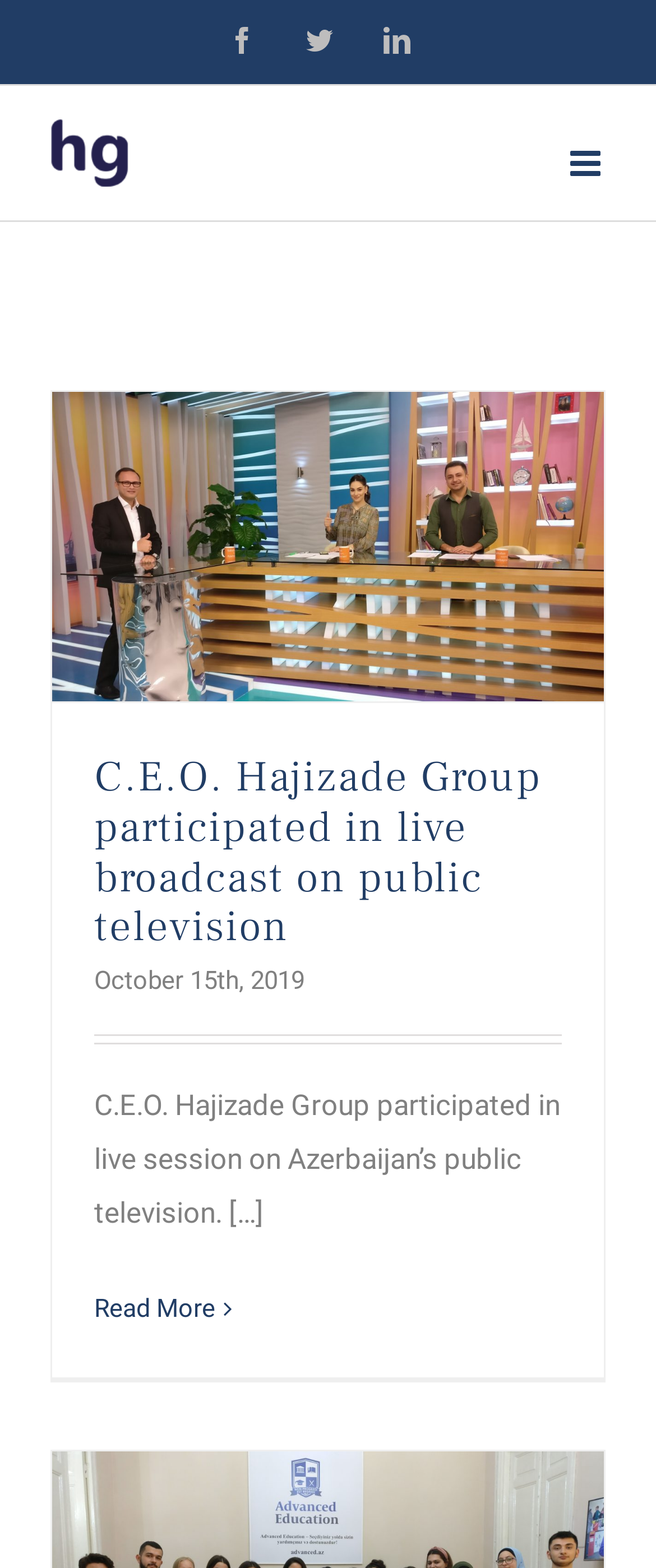Identify and provide the bounding box for the element described by: "alt="Hajizade Group Logo"".

[0.077, 0.076, 0.712, 0.119]